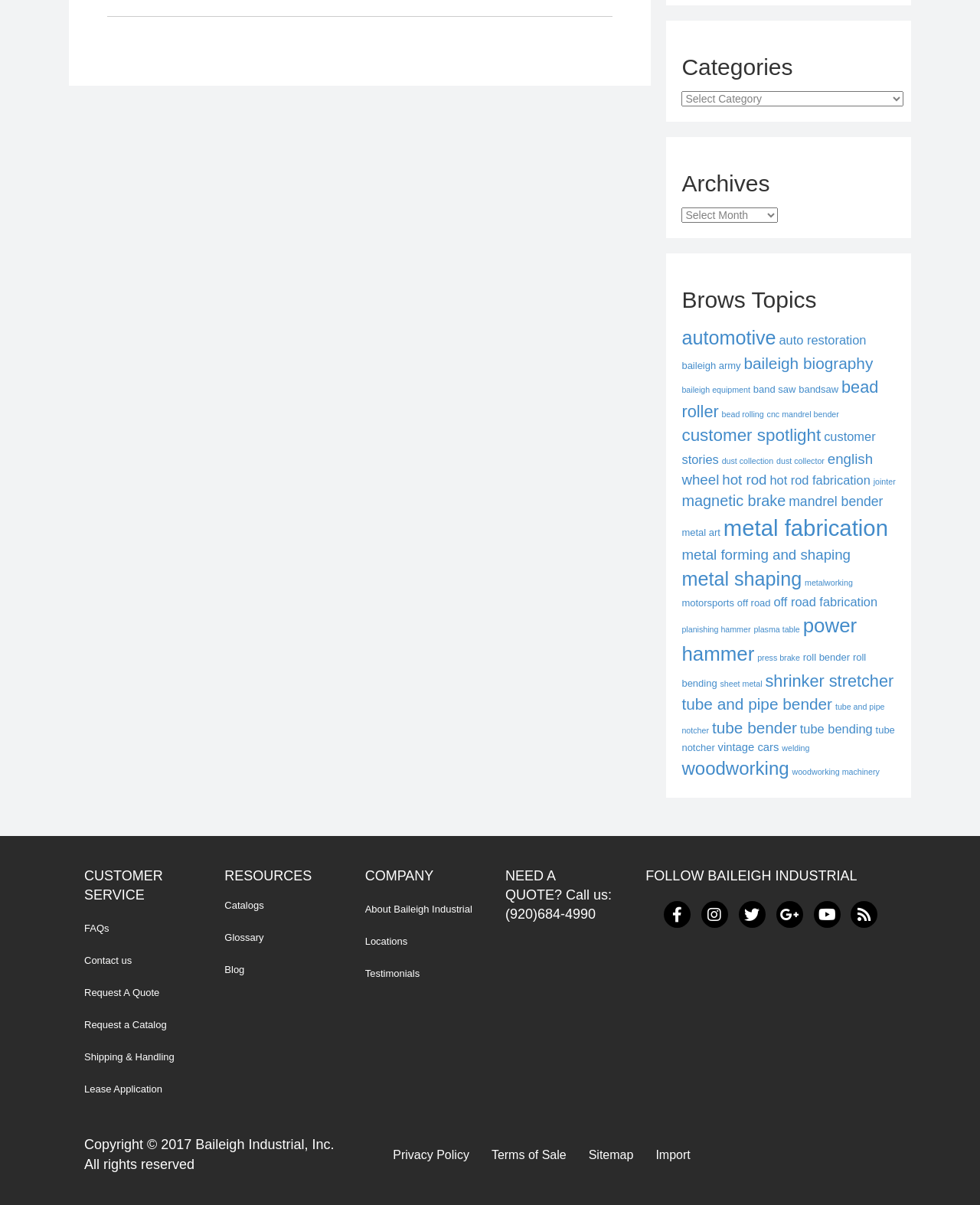What is the main category of products?
Refer to the screenshot and respond with a concise word or phrase.

Metalworking